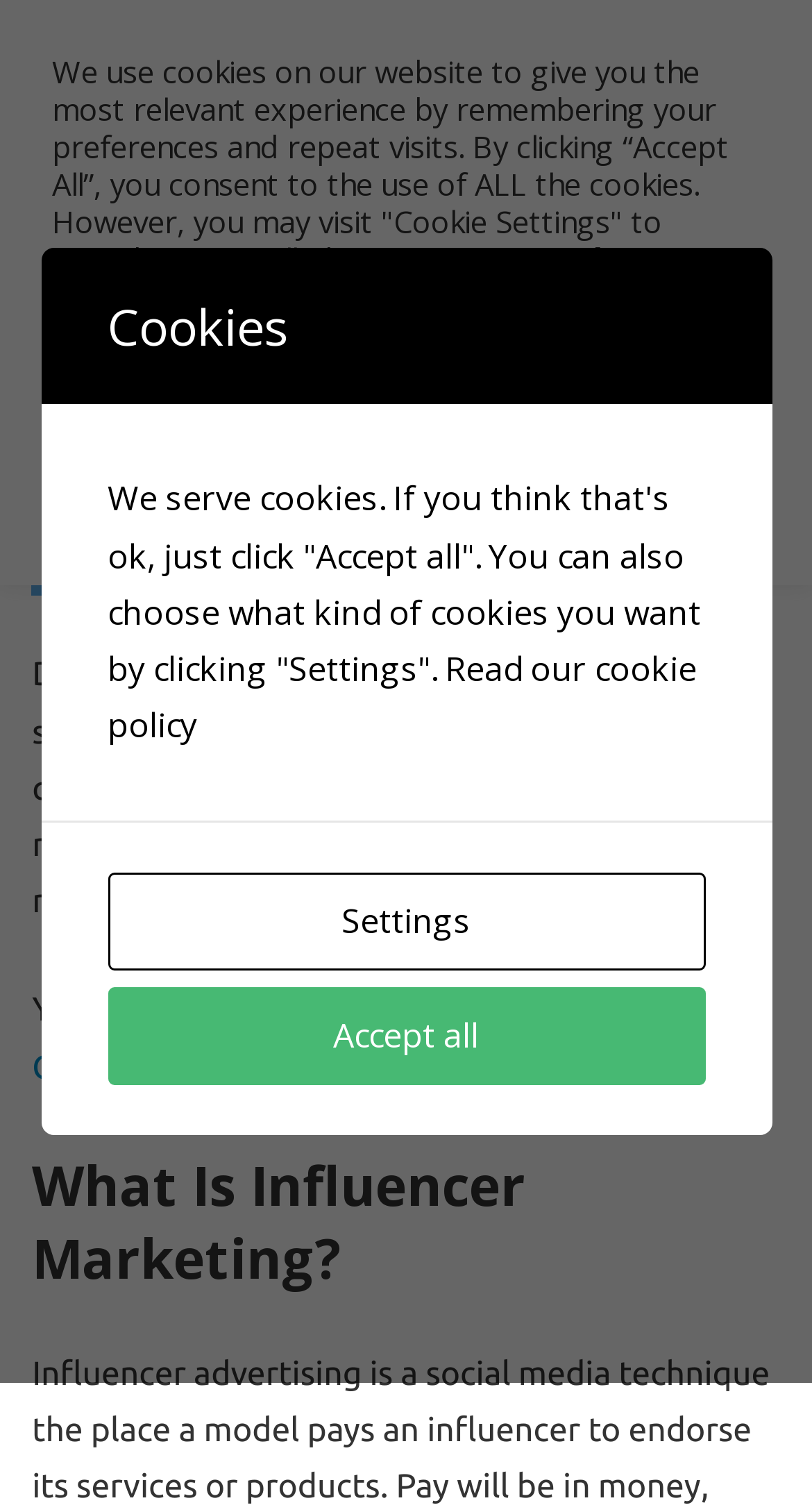What is the purpose of influencer marketing?
Kindly answer the question with as much detail as you can.

According to the text 'Do you need to develop your model’s attain on social media? Influencer advertising is the quickest approach to do it, and listed below are a number of recommendations on how you can make it occur.', the purpose of influencer marketing is to develop a model's attain on social media.